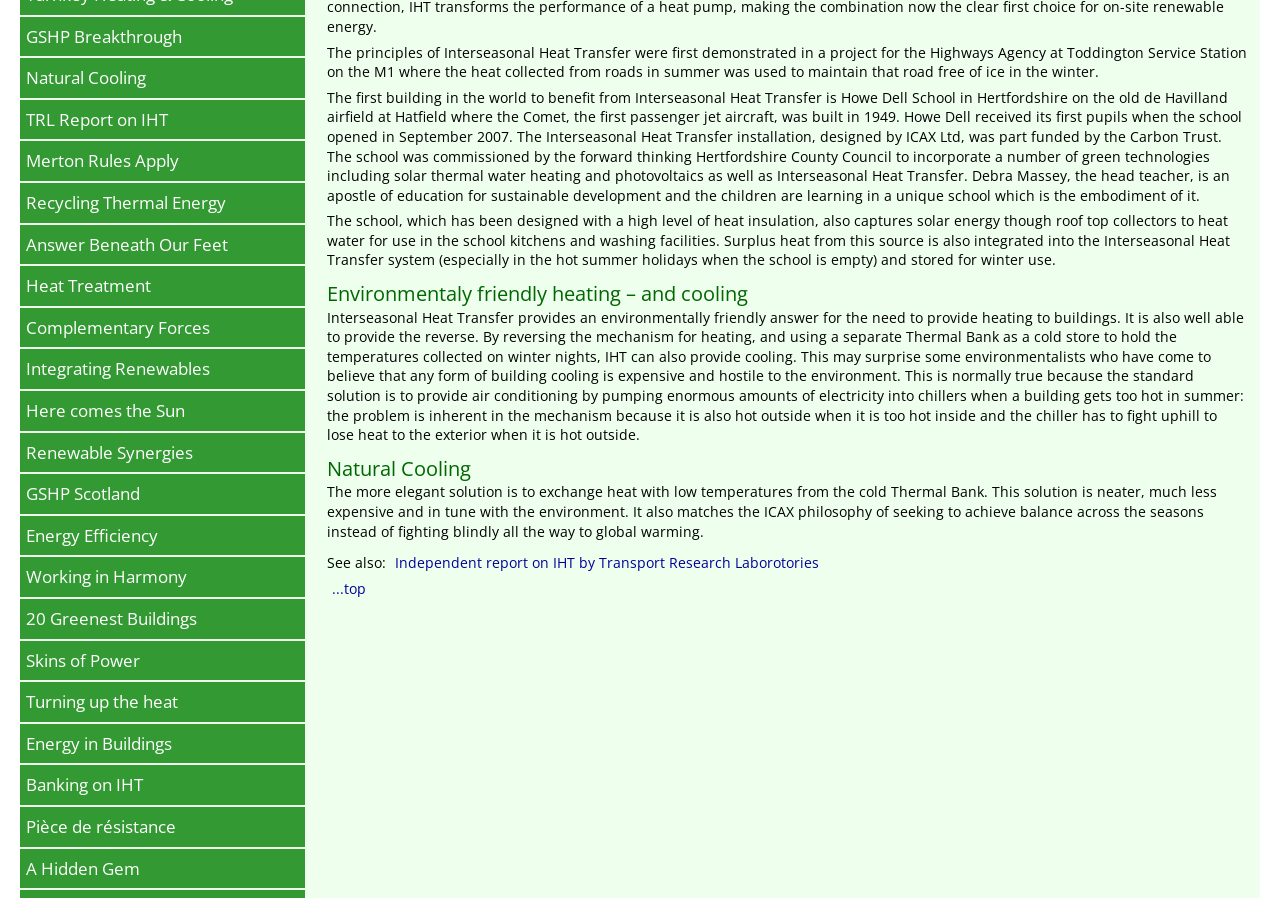Determine the bounding box coordinates of the element's region needed to click to follow the instruction: "Click the 'HOOKUP SITE' link". Provide these coordinates as four float numbers between 0 and 1, formatted as [left, top, right, bottom].

None